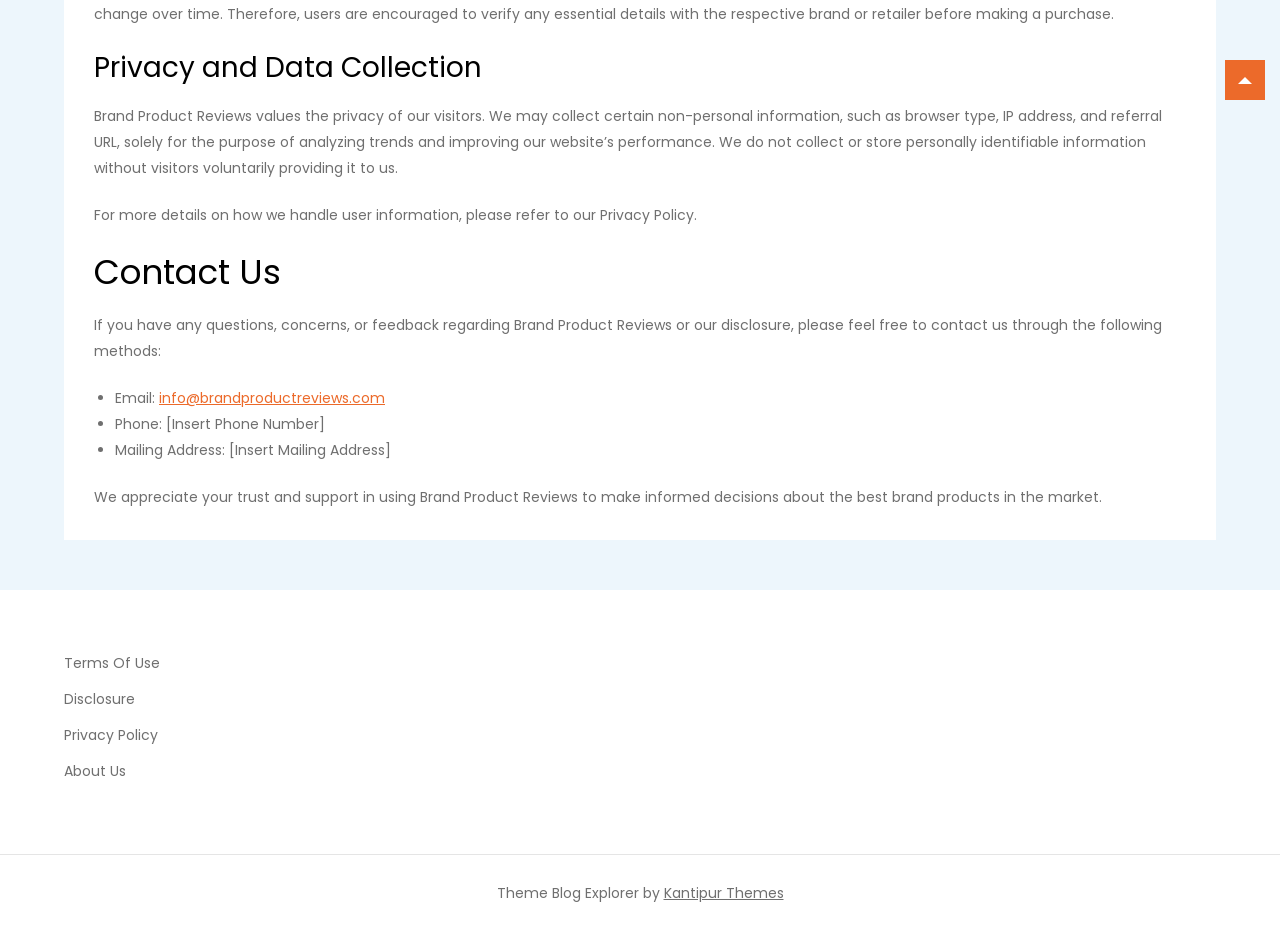Predict the bounding box for the UI component with the following description: "parent_node: Skip to content".

[0.957, 0.064, 0.988, 0.107]